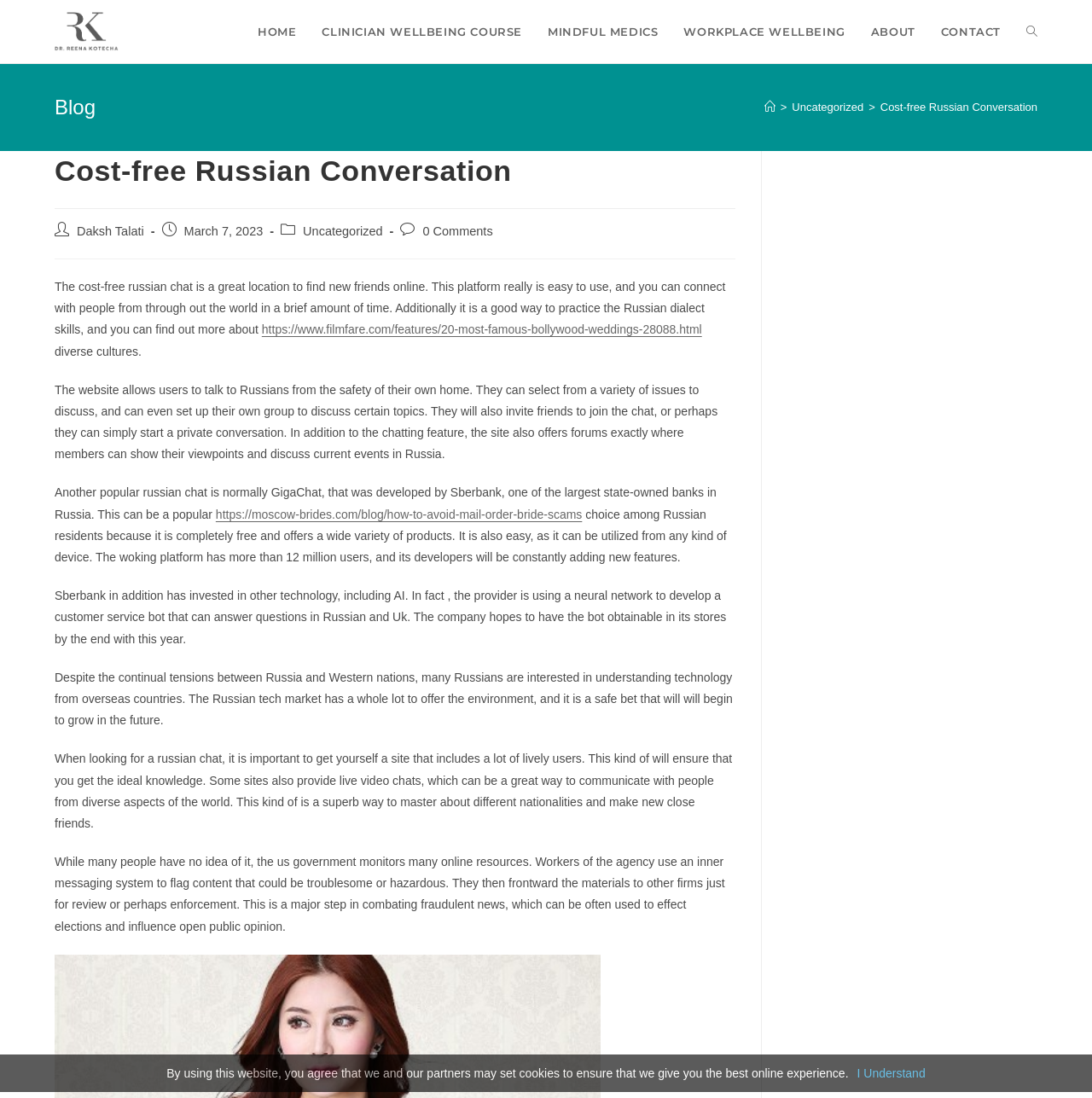Provide an in-depth description of the elements and layout of the webpage.

This webpage is about a cost-free Russian conversation platform, specifically a blog post about the benefits of using this platform to practice Russian language skills and connect with people from around the world. 

At the top of the page, there is a navigation menu with links to different sections of the website, including "HOME", "CLINICIAN WELLBEING COURSE", "MINDFUL MEDICS", "WORKPLACE WELLBEING", "ABOUT", and "CONTACT". 

Below the navigation menu, there is a header section with a title "Blog" and a breadcrumb navigation showing the current page's location within the website. 

The main content of the page is a blog post titled "Cost-free Russian Conversation". The post starts with a brief introduction to the platform, followed by several paragraphs of text discussing its features and benefits. The text is interspersed with links to external websites and a few internal links to other pages on the website. 

To the right of the blog post title, there is a section with metadata about the post, including the author's name, publication date, and categories. 

At the bottom of the page, there is a notice about the use of cookies on the website, along with a link to acknowledge and agree to the terms.